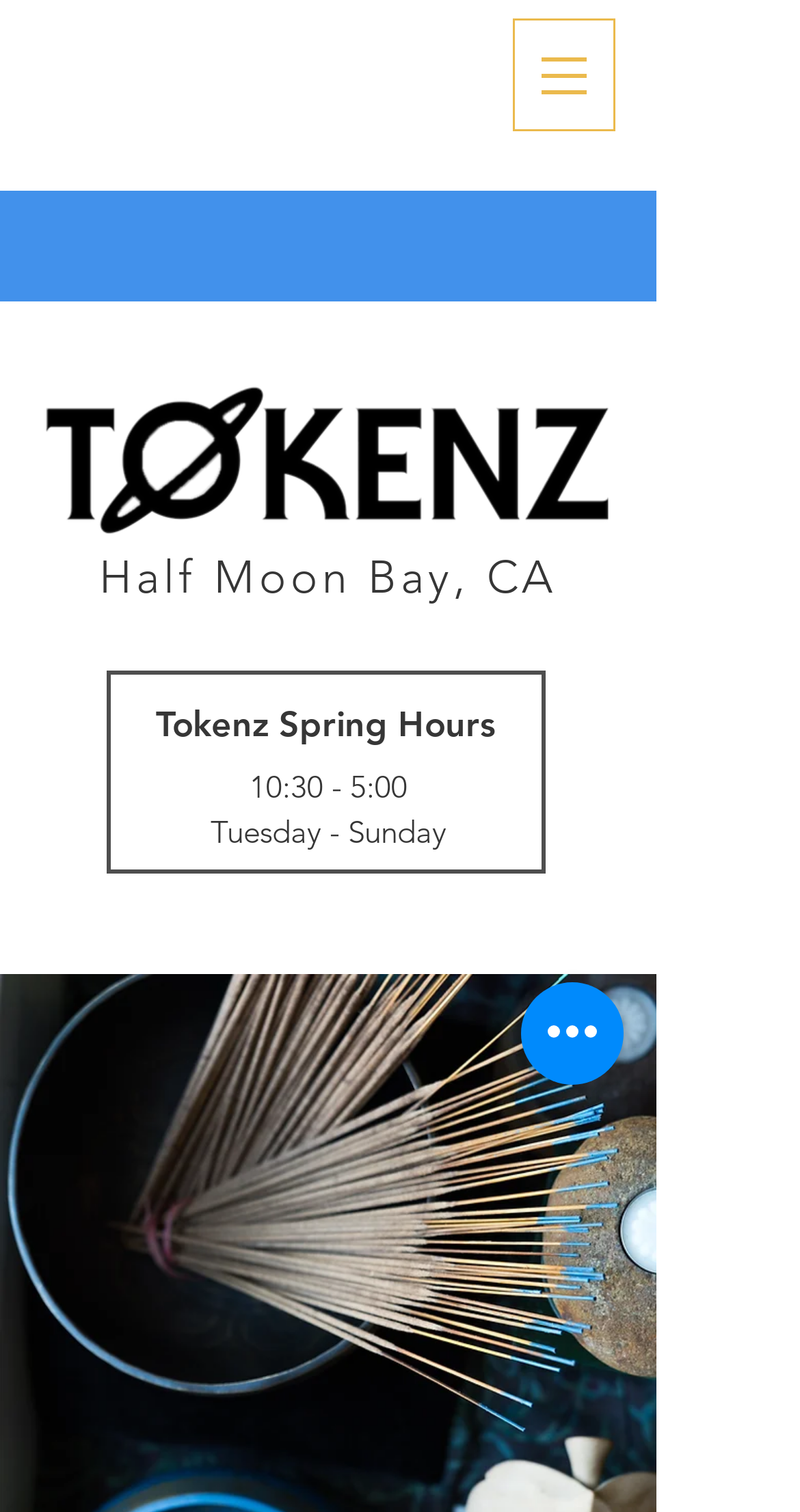What type of element is used for quick actions?
Look at the webpage screenshot and answer the question with a detailed explanation.

I found the element by looking at the button element with the text 'Quick actions'. This suggests that the webpage provides quick actions through a button.